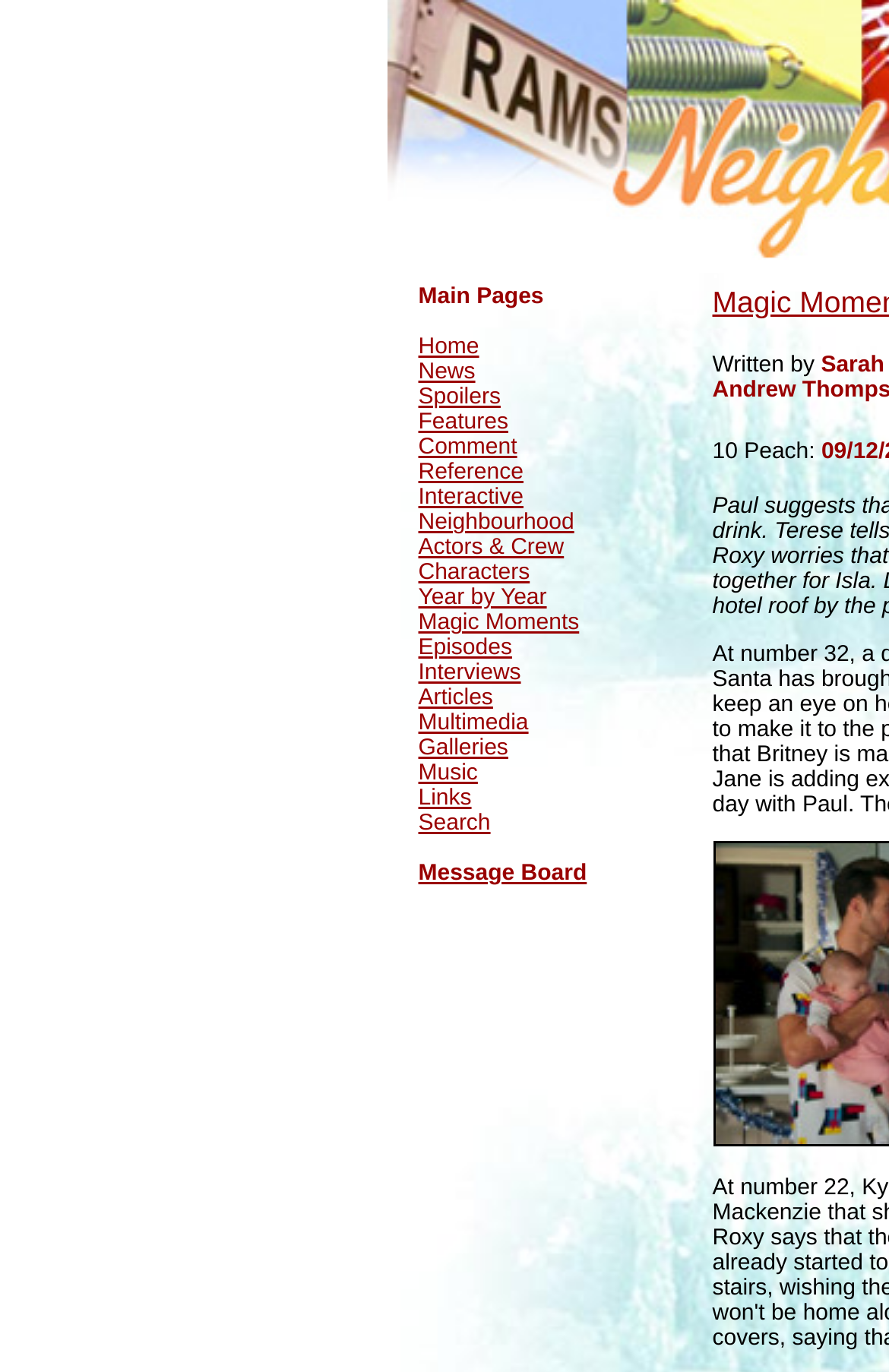Detail the various sections and features of the webpage.

The webpage is about Neighbours, a TV show, and its 2021 season finale. At the top, there is a main navigation menu with 18 links, including "Home", "News", "Spoilers", "Features", and more, which are aligned horizontally and take up about half of the page's width. 

Below the navigation menu, there is a section with two columns. The left column is narrow and empty, while the right column contains two lines of text: "Written by" and "10 Peach:". 

The overall layout is divided into sections, with clear headings and concise text. There are no images on the page. The focus is on providing information and navigation options to the user.